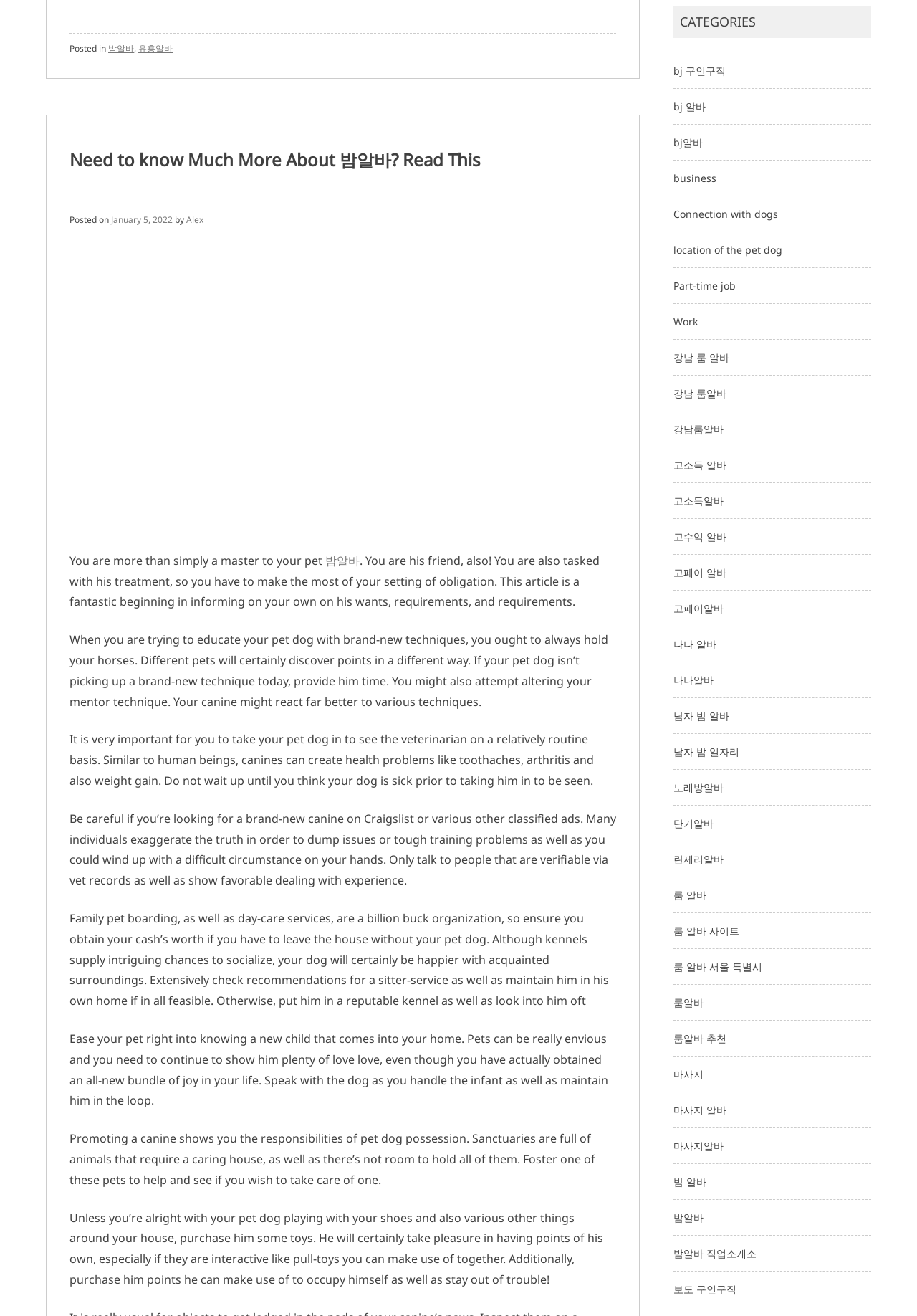Show the bounding box coordinates for the HTML element as described: "남자 밤 일자리".

[0.734, 0.566, 0.806, 0.576]